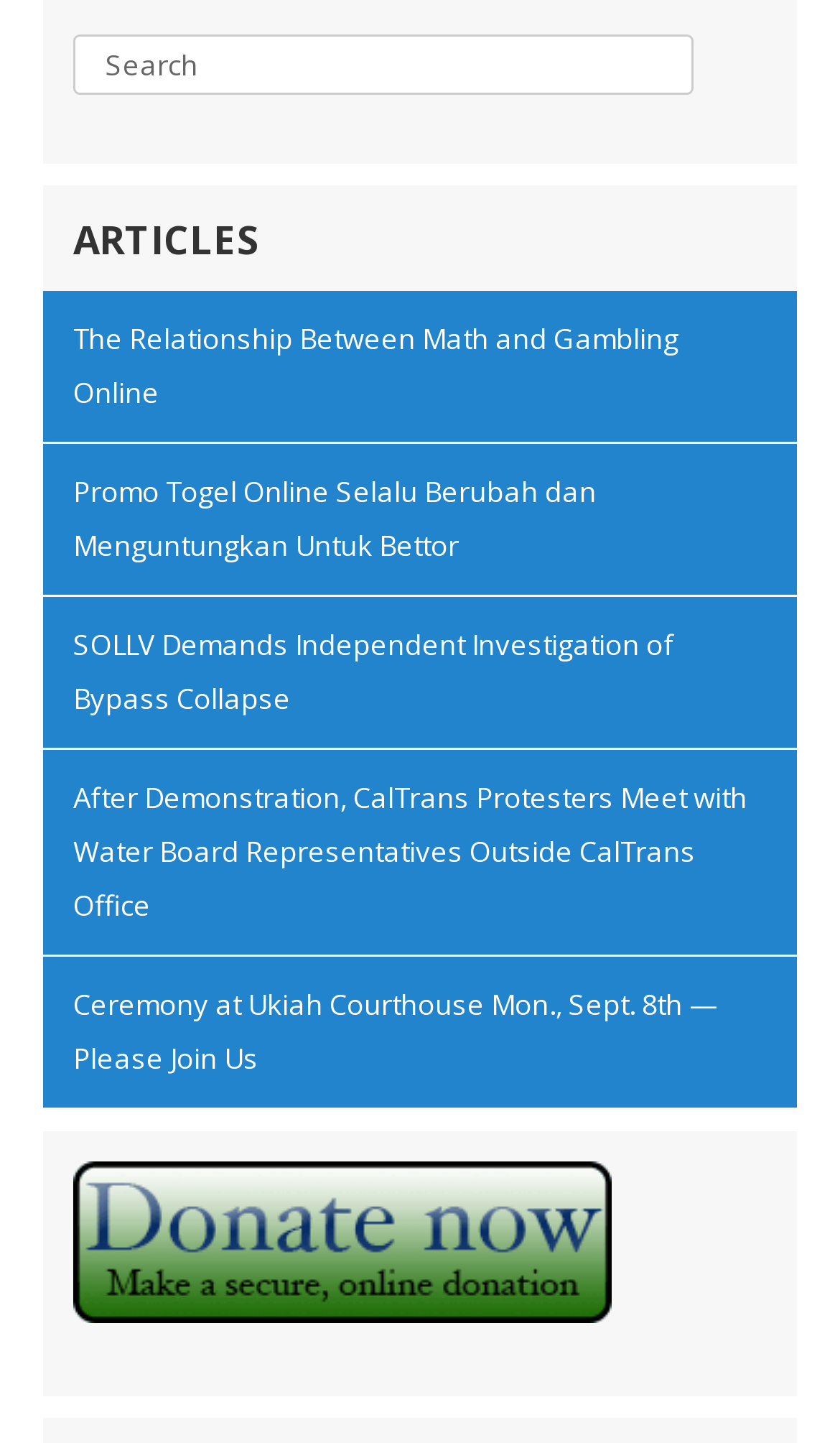Determine the bounding box coordinates in the format (top-left x, top-left y, bottom-right x, bottom-right y). Ensure all values are floating point numbers between 0 and 1. Identify the bounding box of the UI element described by: input value="Search" name="s" value="Search"

[0.087, 0.024, 0.825, 0.066]